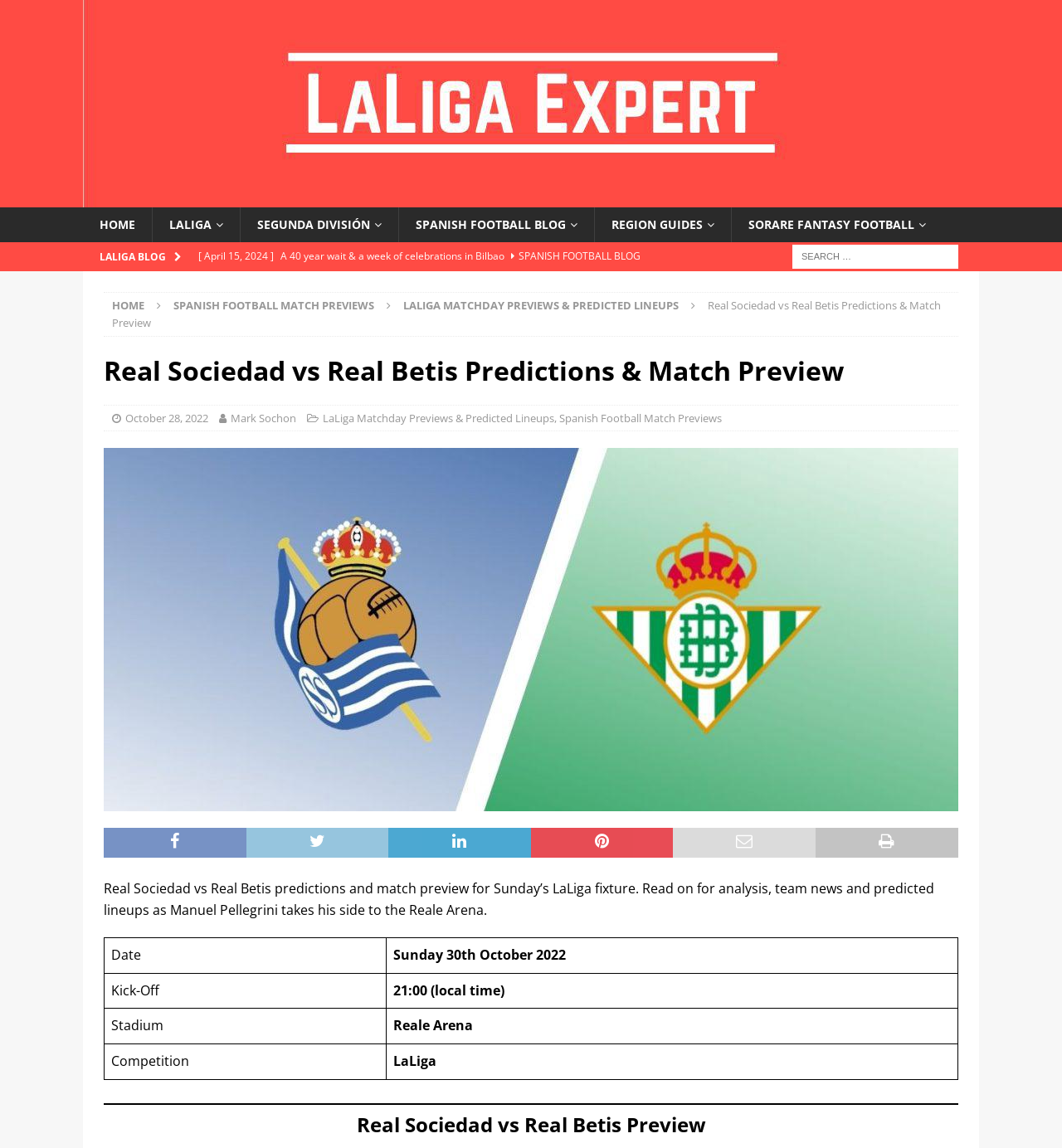What is the stadium of the match?
Relying on the image, give a concise answer in one word or a brief phrase.

Reale Arena